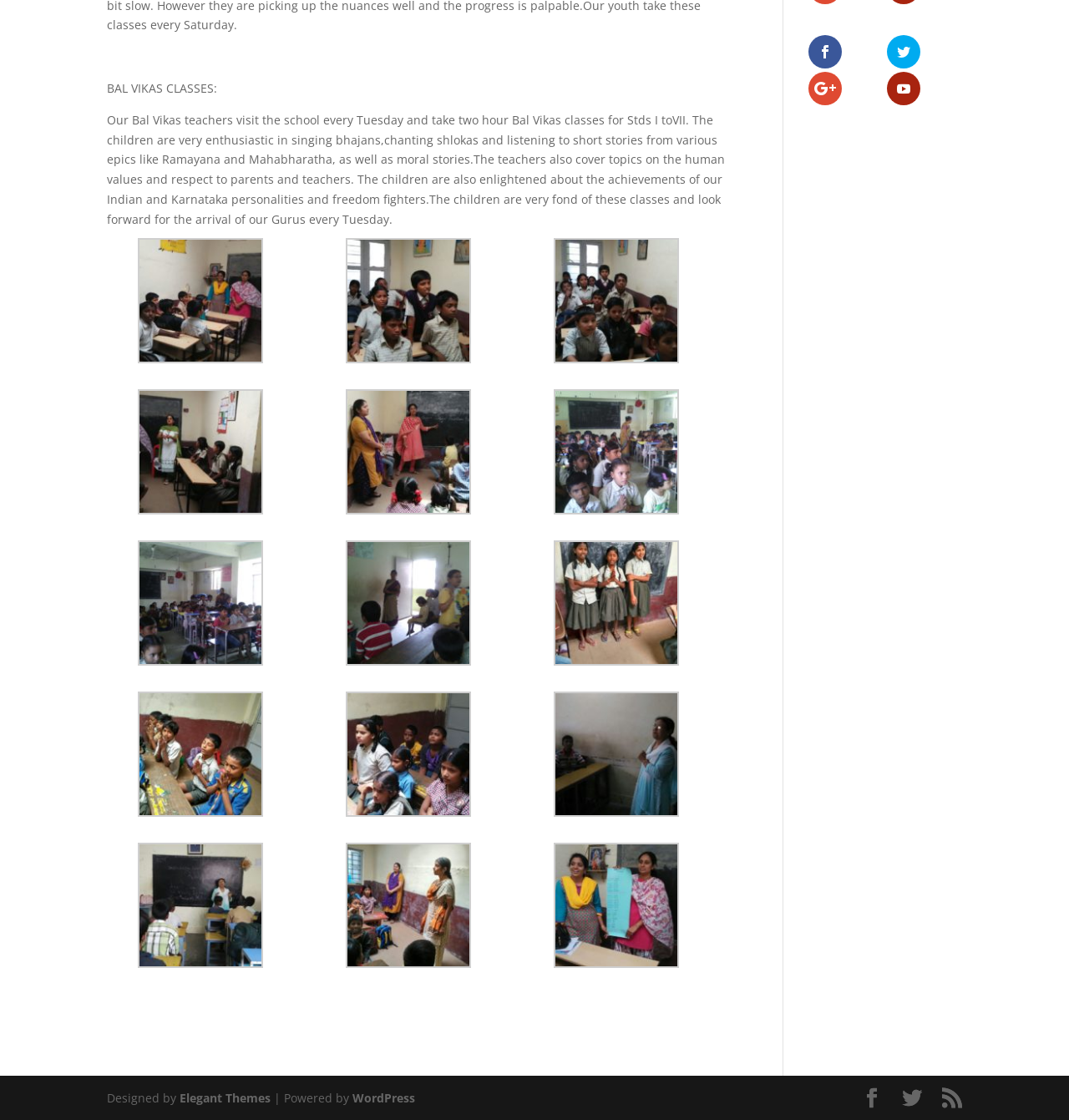Identify the bounding box for the described UI element: "Elegant Themes".

[0.168, 0.973, 0.253, 0.987]